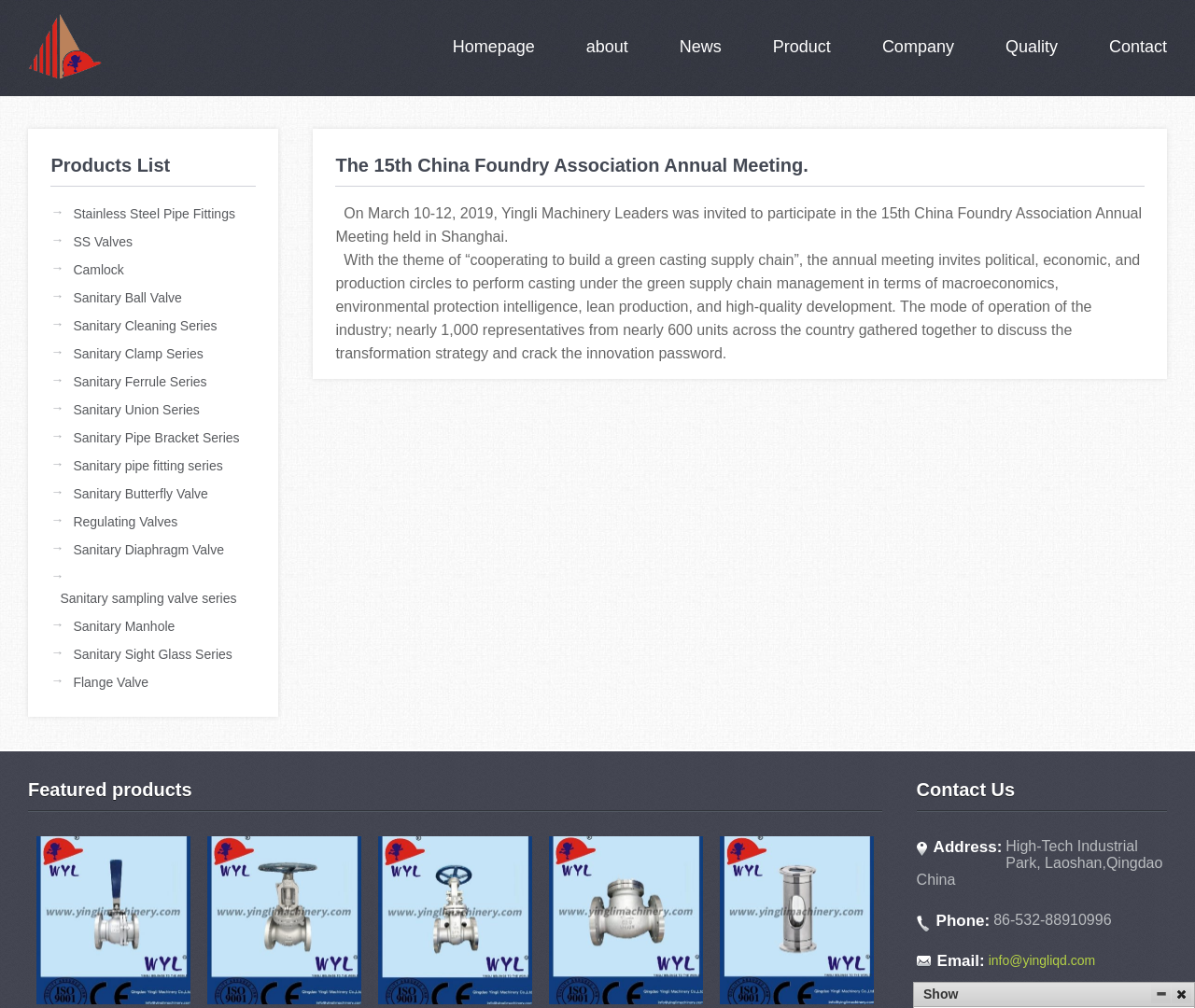Can you show the bounding box coordinates of the region to click on to complete the task described in the instruction: "Go to homepage"?

[0.379, 0.014, 0.447, 0.079]